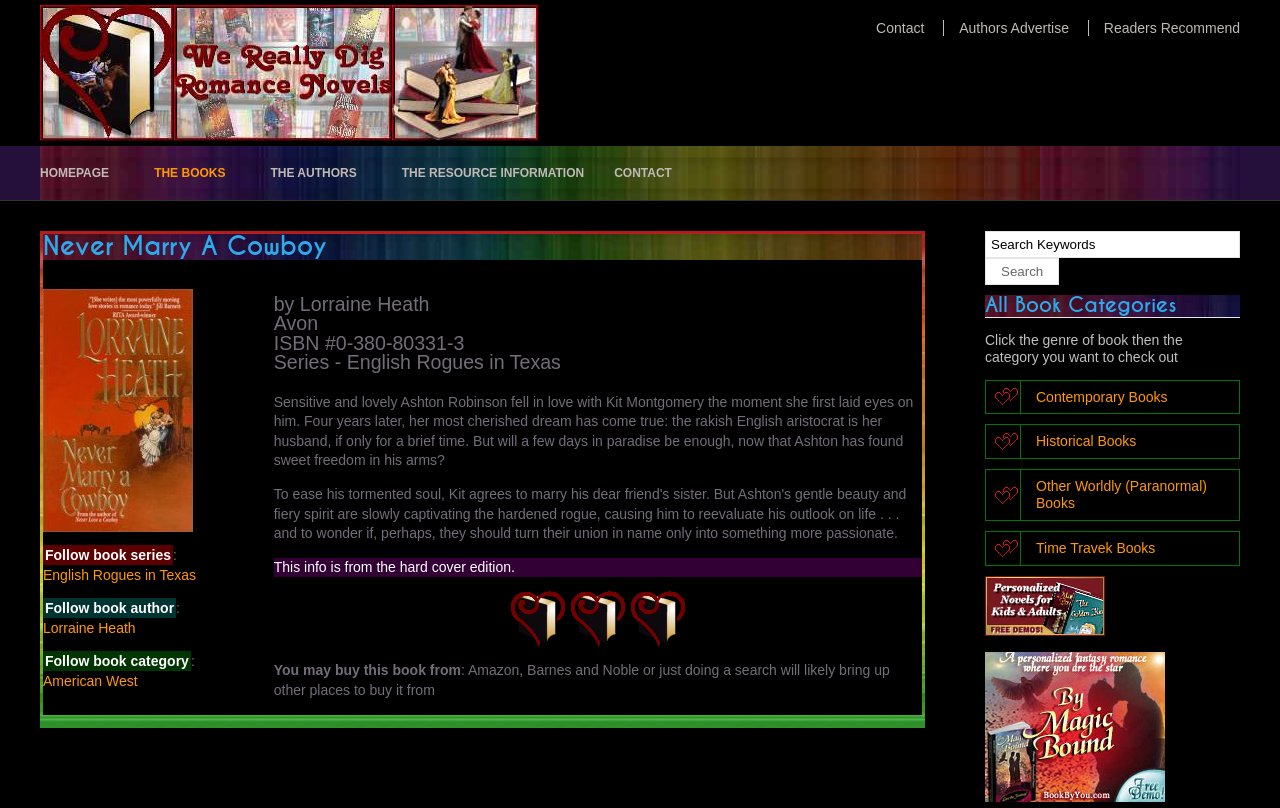Answer this question in one word or a short phrase: What is the title of the book?

Never Marry A Cowboy